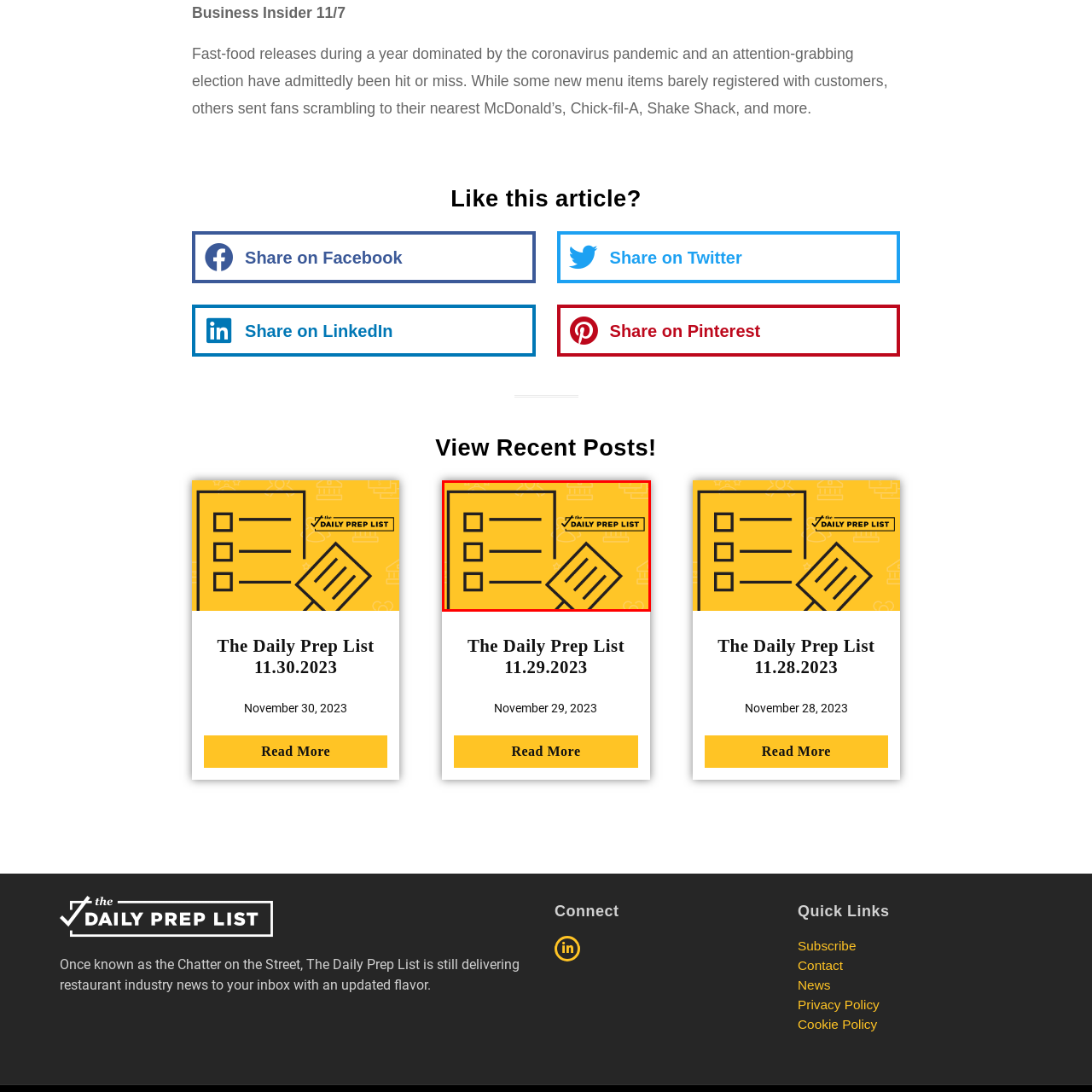Take a close look at the image outlined in red and answer the ensuing question with a single word or phrase:
What industry is the content related to?

Restaurant